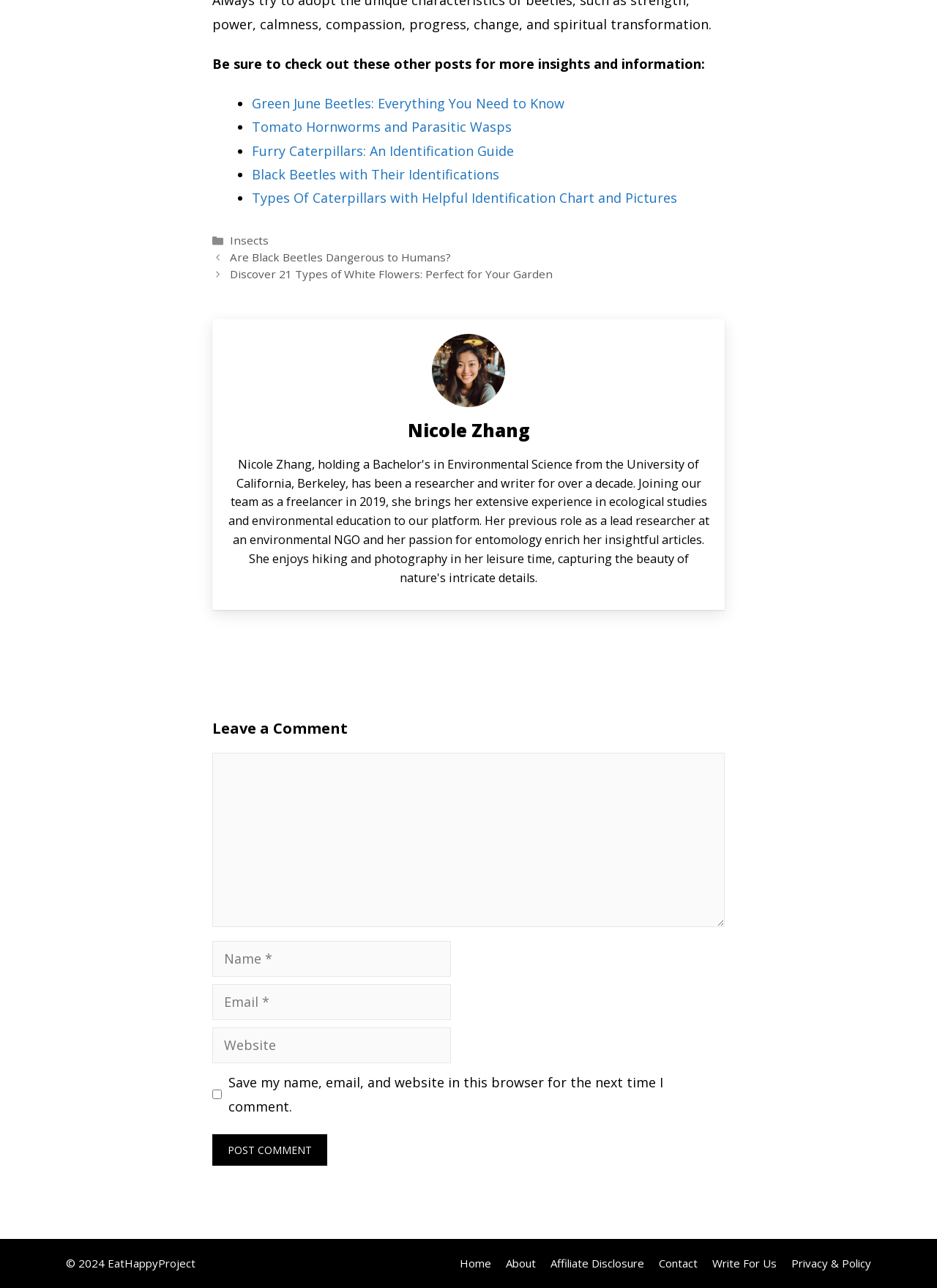Please identify the bounding box coordinates of the element I should click to complete this instruction: 'Click on the button to post your comment'. The coordinates should be given as four float numbers between 0 and 1, like this: [left, top, right, bottom].

[0.227, 0.88, 0.349, 0.905]